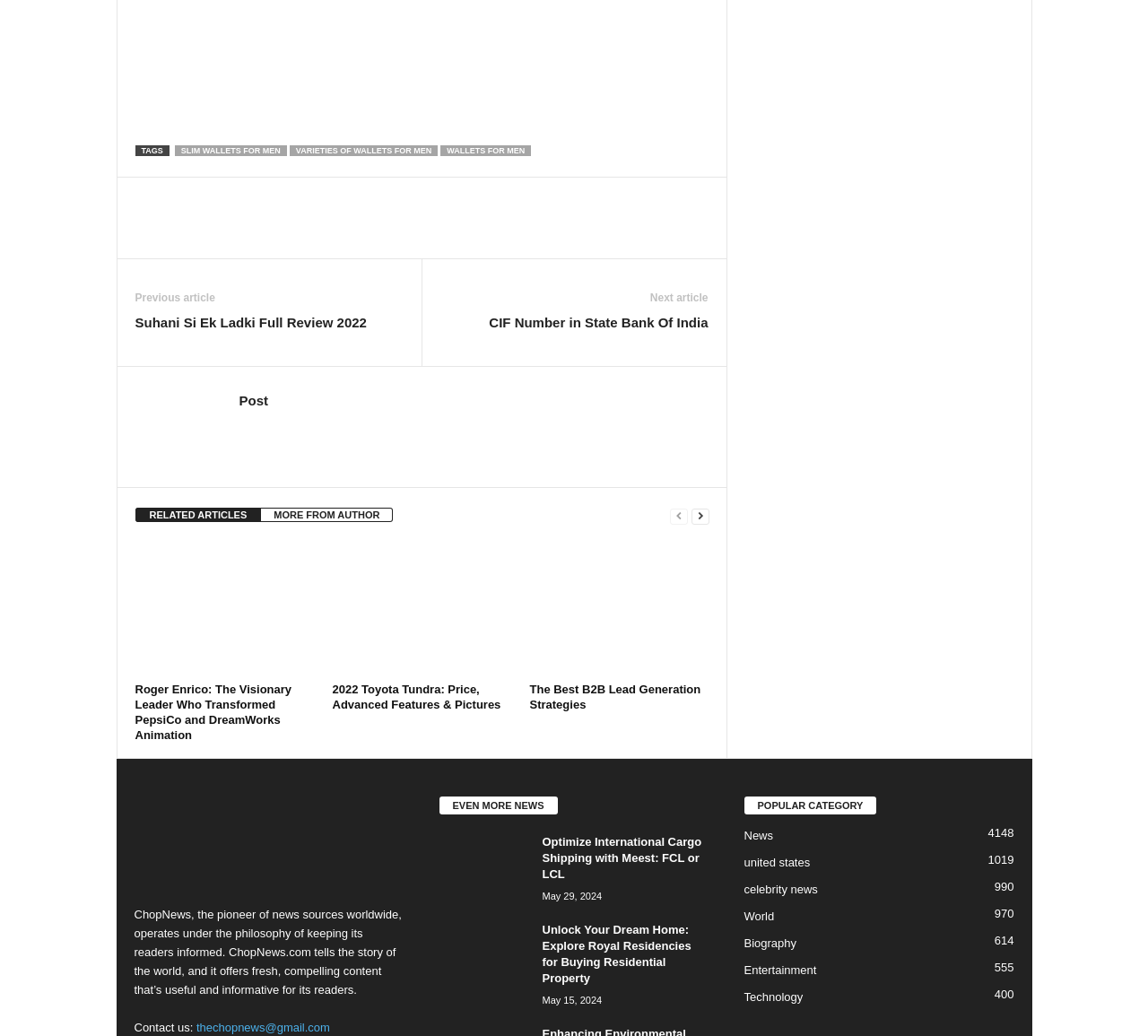Provide a one-word or short-phrase response to the question:
How many social media links are present in the footer?

5